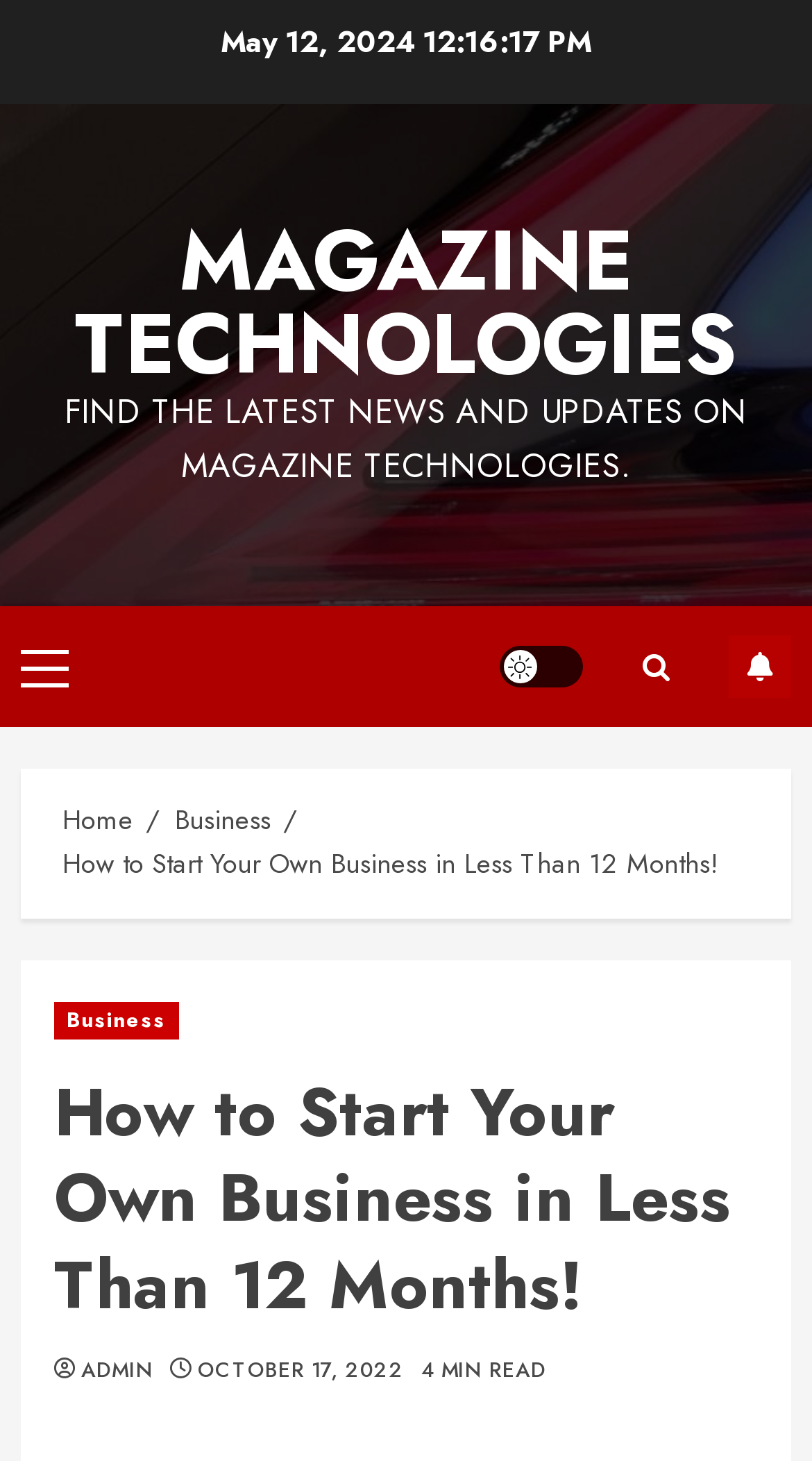Identify the title of the webpage and provide its text content.

How to Start Your Own Business in Less Than 12 Months!